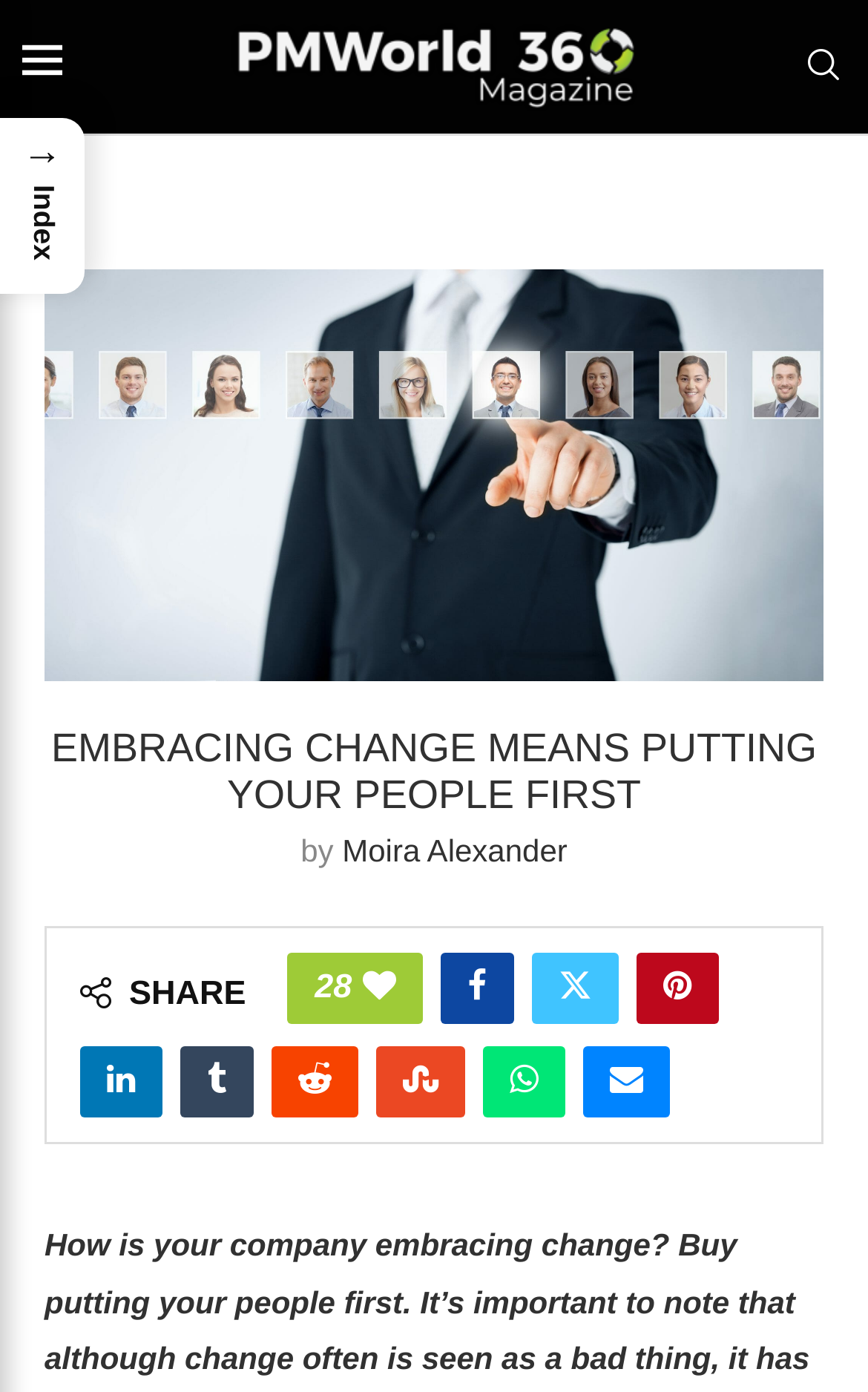Who is the author of the article?
Refer to the image and give a detailed answer to the query.

I found the answer by looking at the link element with the text 'Moira Alexander' which is located below the main heading of the webpage.